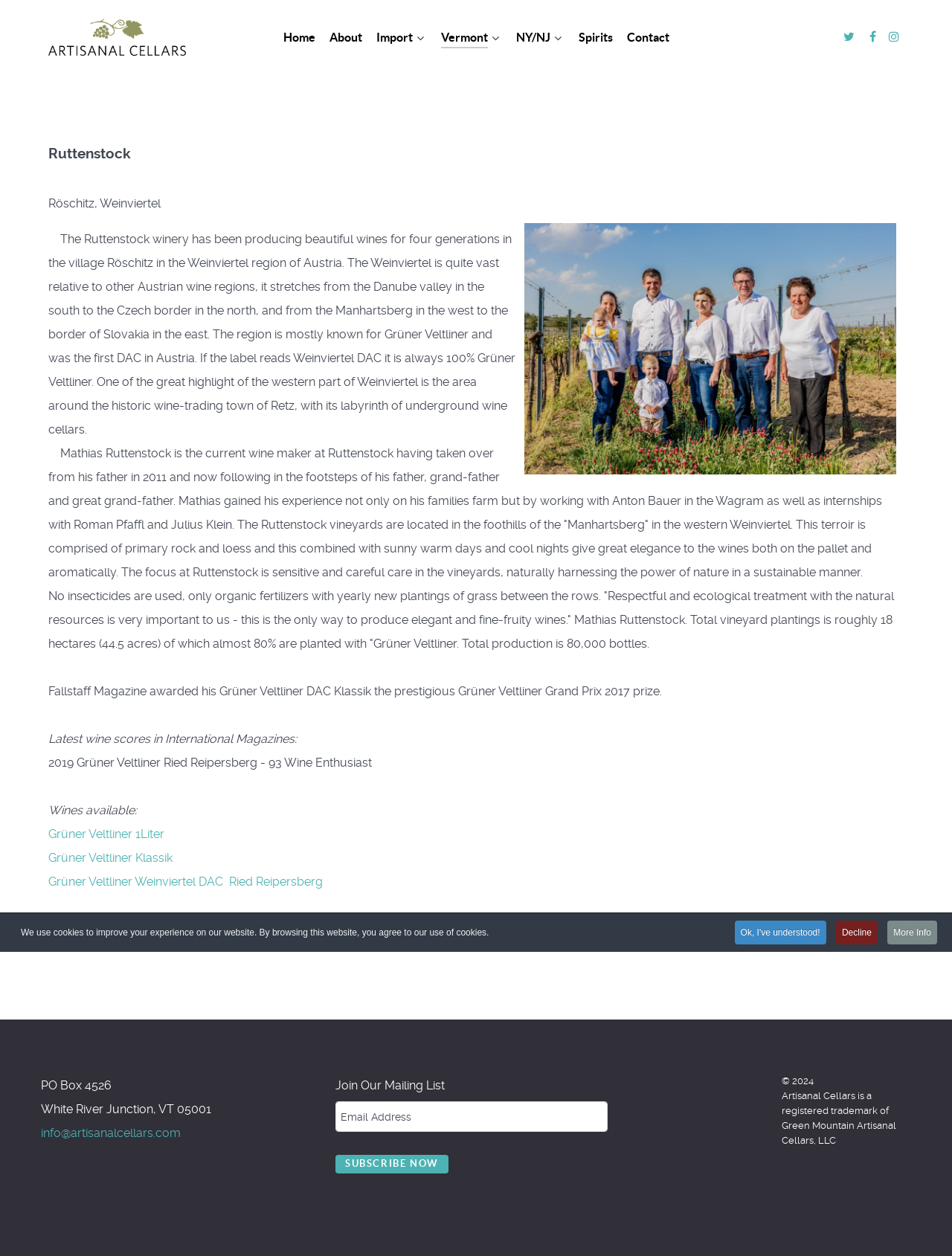What region is the winery located in?
Please answer the question with a detailed and comprehensive explanation.

The region where the winery is located can be found in the StaticText element with the text 'Röschitz, Weinviertel' which is located below the winery name, indicating that the winery is located in the Weinviertel region of Austria.